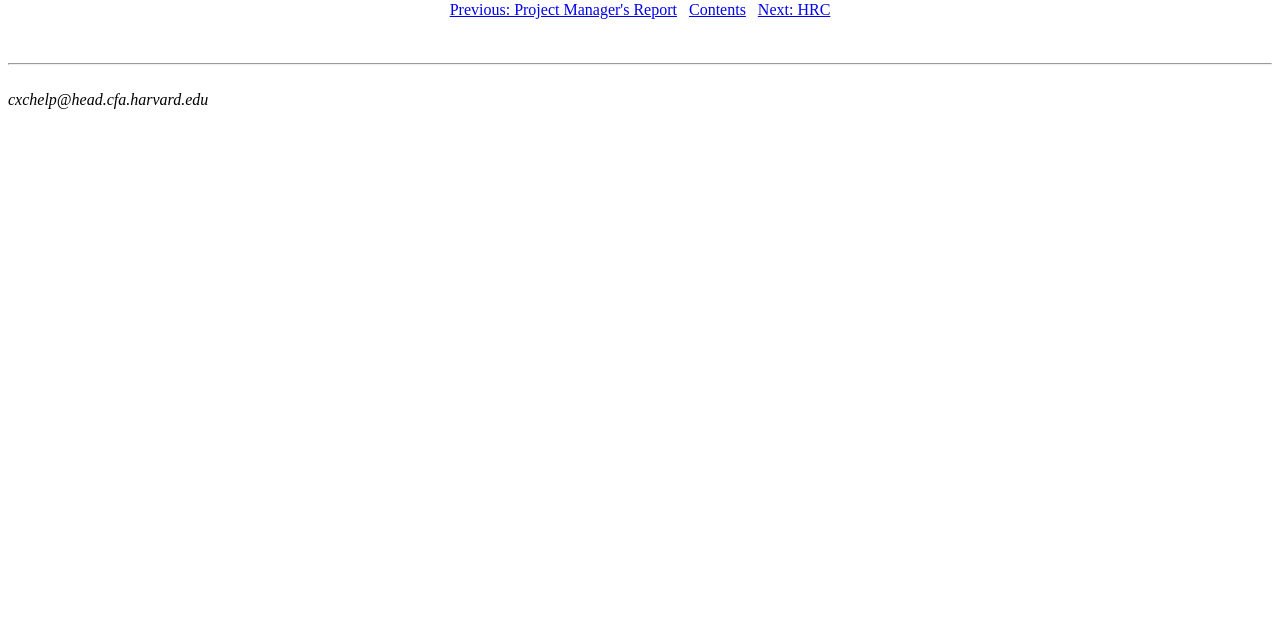Find the bounding box coordinates of the UI element according to this description: "career Social Sciences 54%".

None